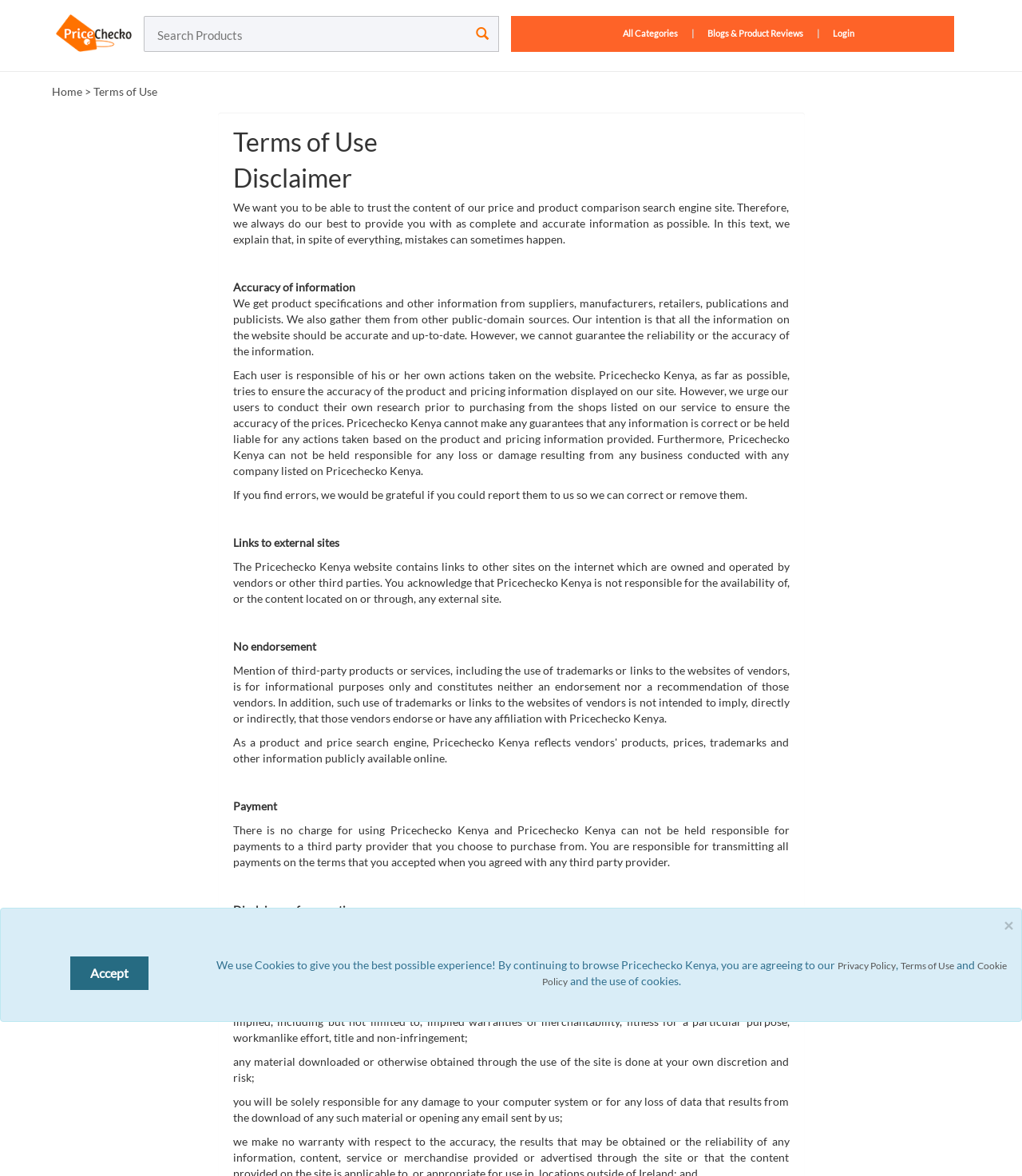Review the image closely and give a comprehensive answer to the question: What kind of information does Pricechecko Kenya gather from public-domain sources?

The website gathers product specifications and other information from public-domain sources, which are used to provide users with accurate and up-to-date information on products and their prices.